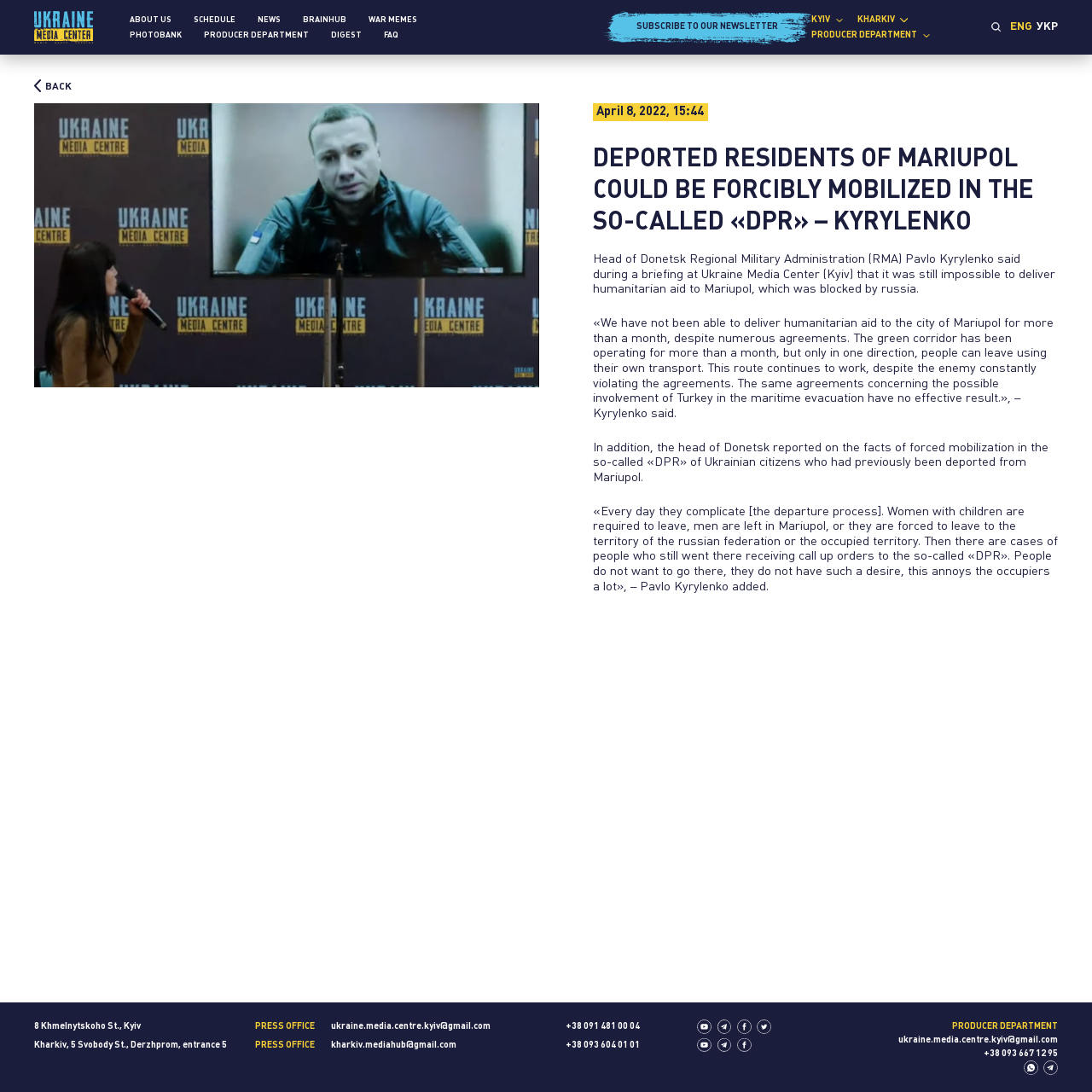What is the name of the city where Ukraine Media Center is located?
Using the information presented in the image, please offer a detailed response to the question.

I found the answer by looking at the top-right corner of the webpage, where it says 'KYIV'. This suggests that Ukraine Media Center is located in Kyiv.